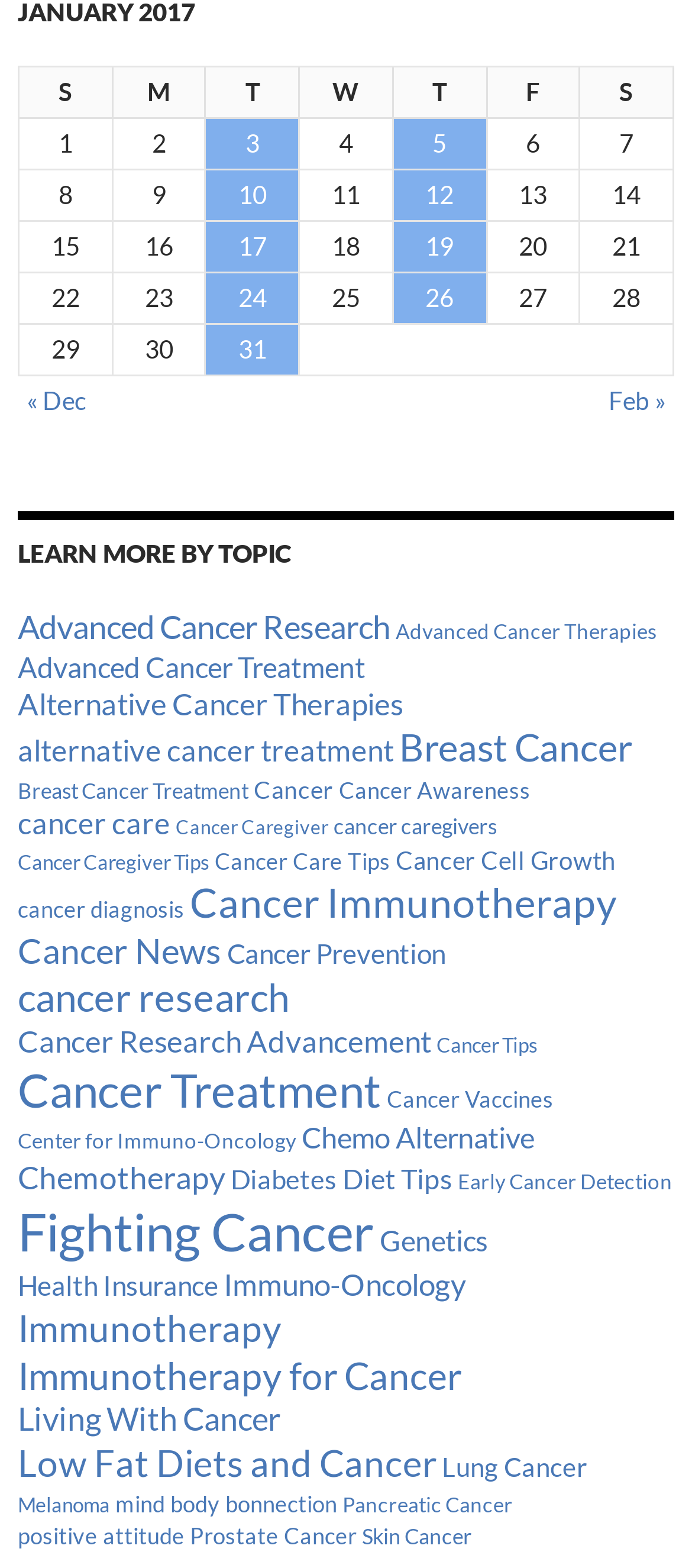Please find the bounding box for the UI component described as follows: "Genetics".

[0.549, 0.78, 0.705, 0.802]